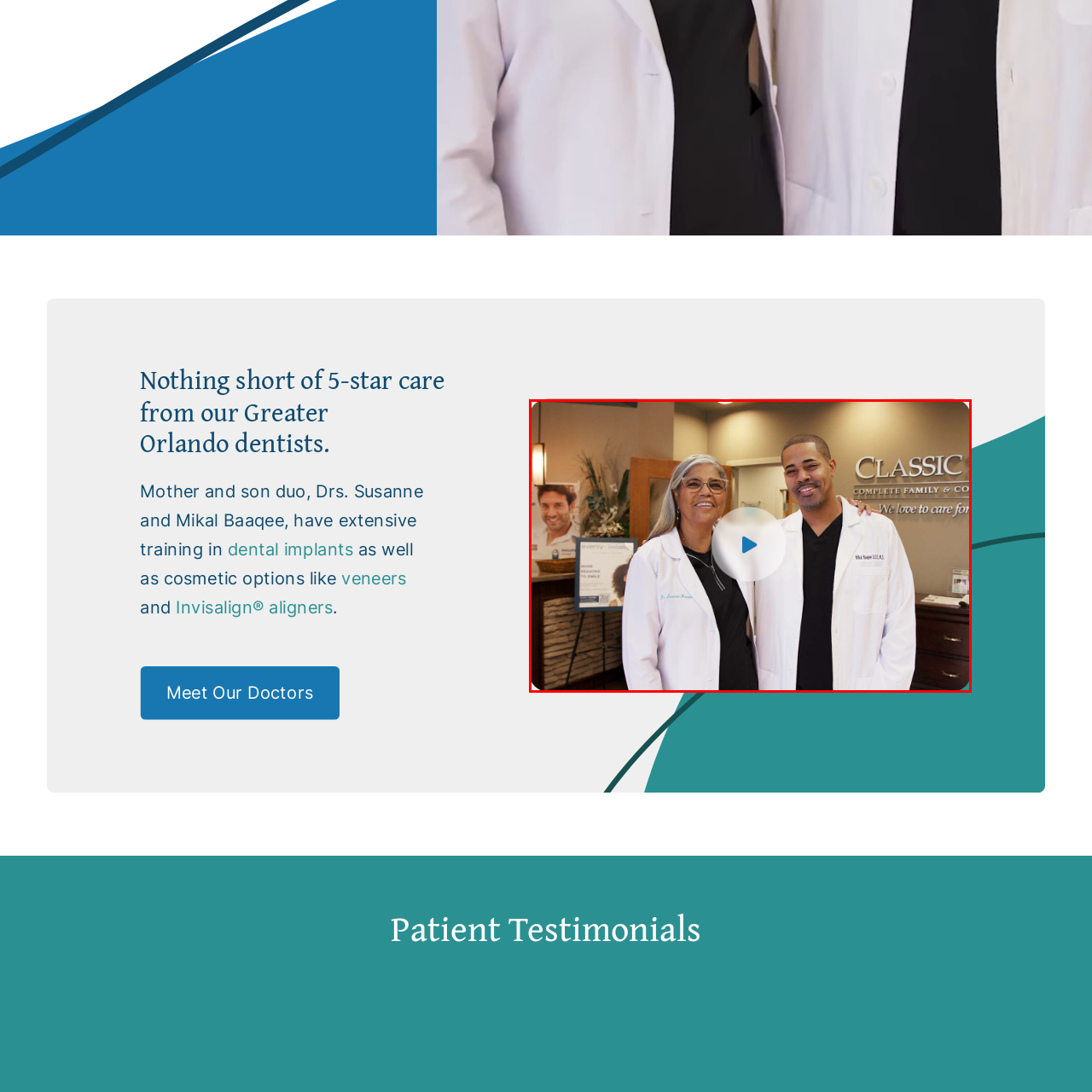Offer a detailed caption for the image that is surrounded by the red border.

The image features Dr. Susanne Baaqee and her son, Dr. Mikal Baaqee, both smiling and dressed in white lab coats, representing Classic Complete Family Dentistry in Greater Orlando, FL. Behind them is a stylish, welcoming dental office interior, highlighting their commitment to personalized care. A promotional display for Invisalign treatment is visible to the left, indicating their expertise in modern dental solutions. The image portrays a warm and professional atmosphere, emphasizing family-oriented dental care with a tagline indicating their dedication to service.